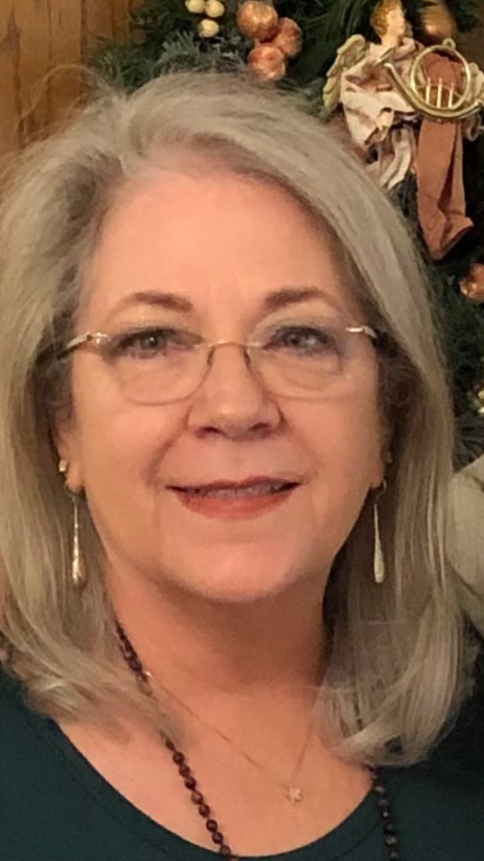What is Anita Rodriguez's profession?
Provide a thorough and detailed answer to the question.

The caption states that Anita Rodriguez is a talented artist based in Paducah, Kentucky, who has been engaged in various artistic endeavors, which clearly indicates that her profession is an artist.